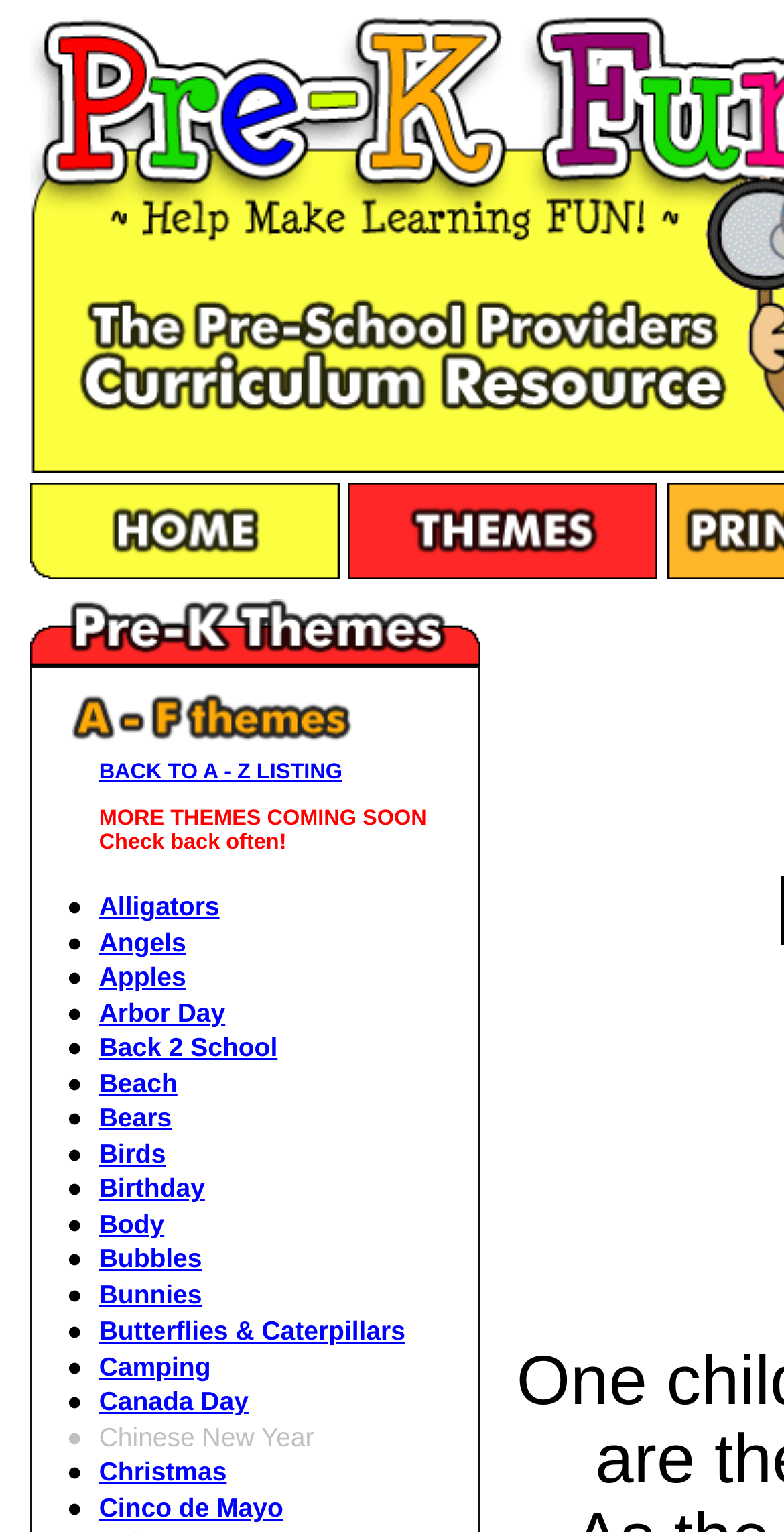Please determine the bounding box coordinates of the element's region to click in order to carry out the following instruction: "Click on the 'BACK TO A - Z LISTING' link". The coordinates should be four float numbers between 0 and 1, i.e., [left, top, right, bottom].

[0.126, 0.496, 0.437, 0.512]